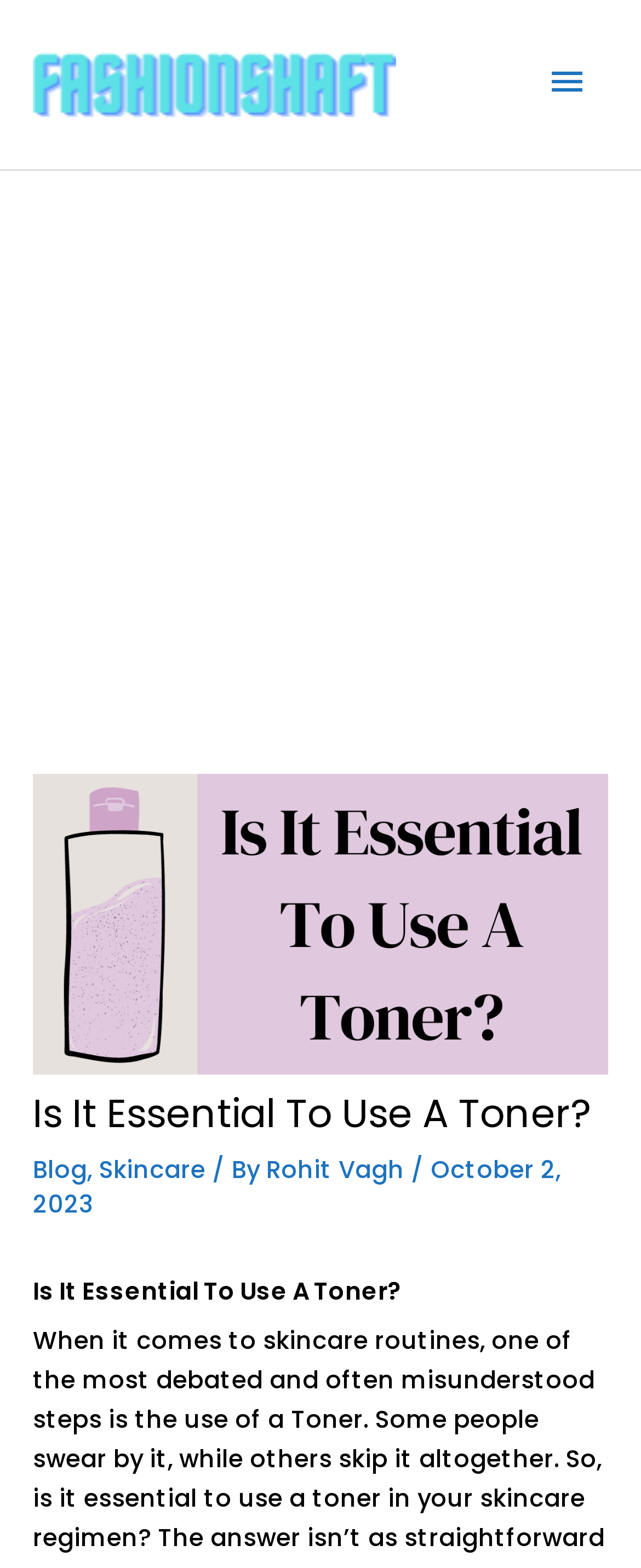From the image, can you give a detailed response to the question below:
When was the blog post published?

The publication date of the blog post can be found by looking at the text below the title of the post, which shows 'October 2, 2023'.